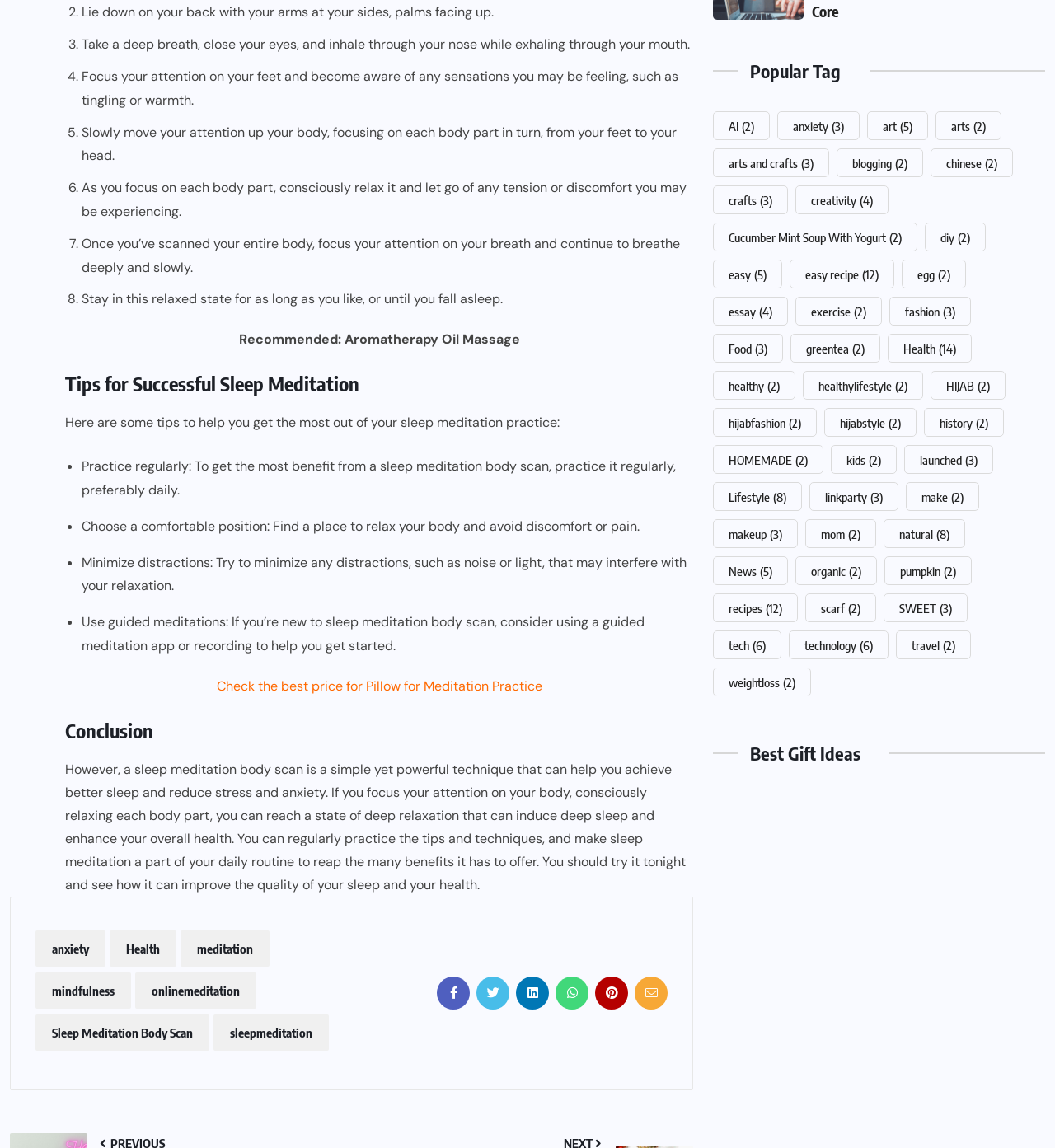Please find the bounding box for the UI element described by: "aria-label="Menu"".

None